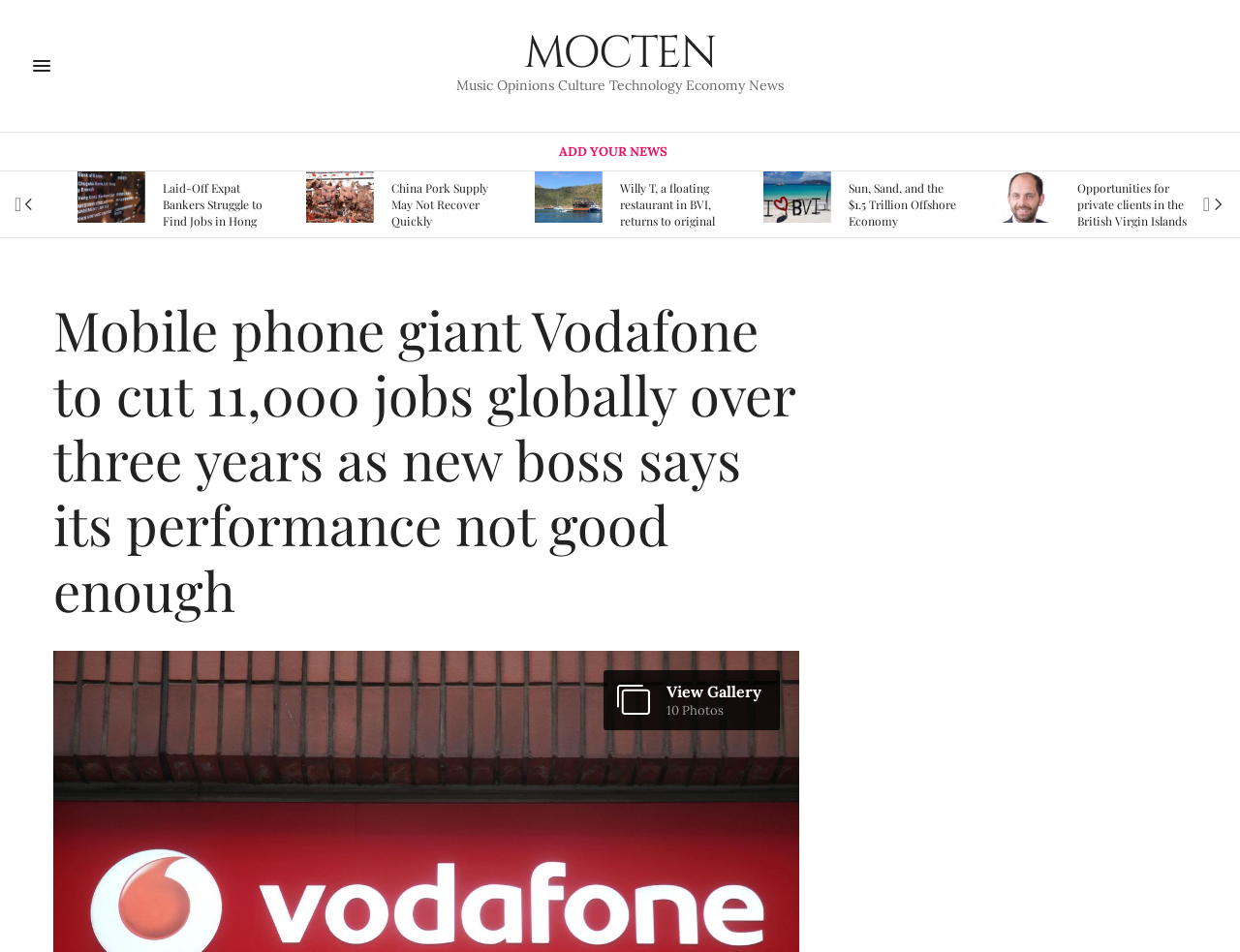Answer the following inquiry with a single word or phrase:
What is the name of the news website?

MOCTEN